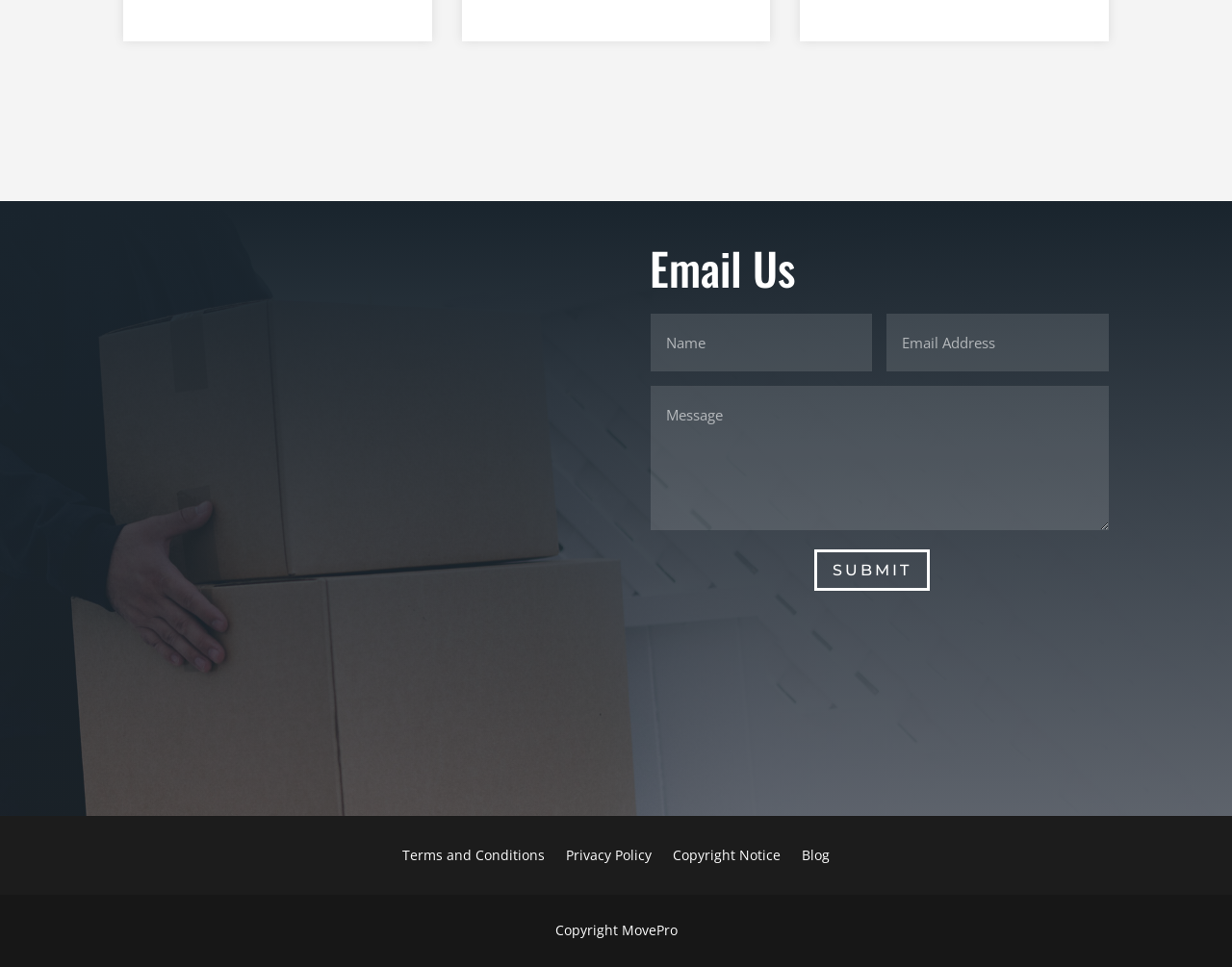Point out the bounding box coordinates of the section to click in order to follow this instruction: "Click the 'info@divihelper.com' link".

[0.094, 0.31, 0.206, 0.329]